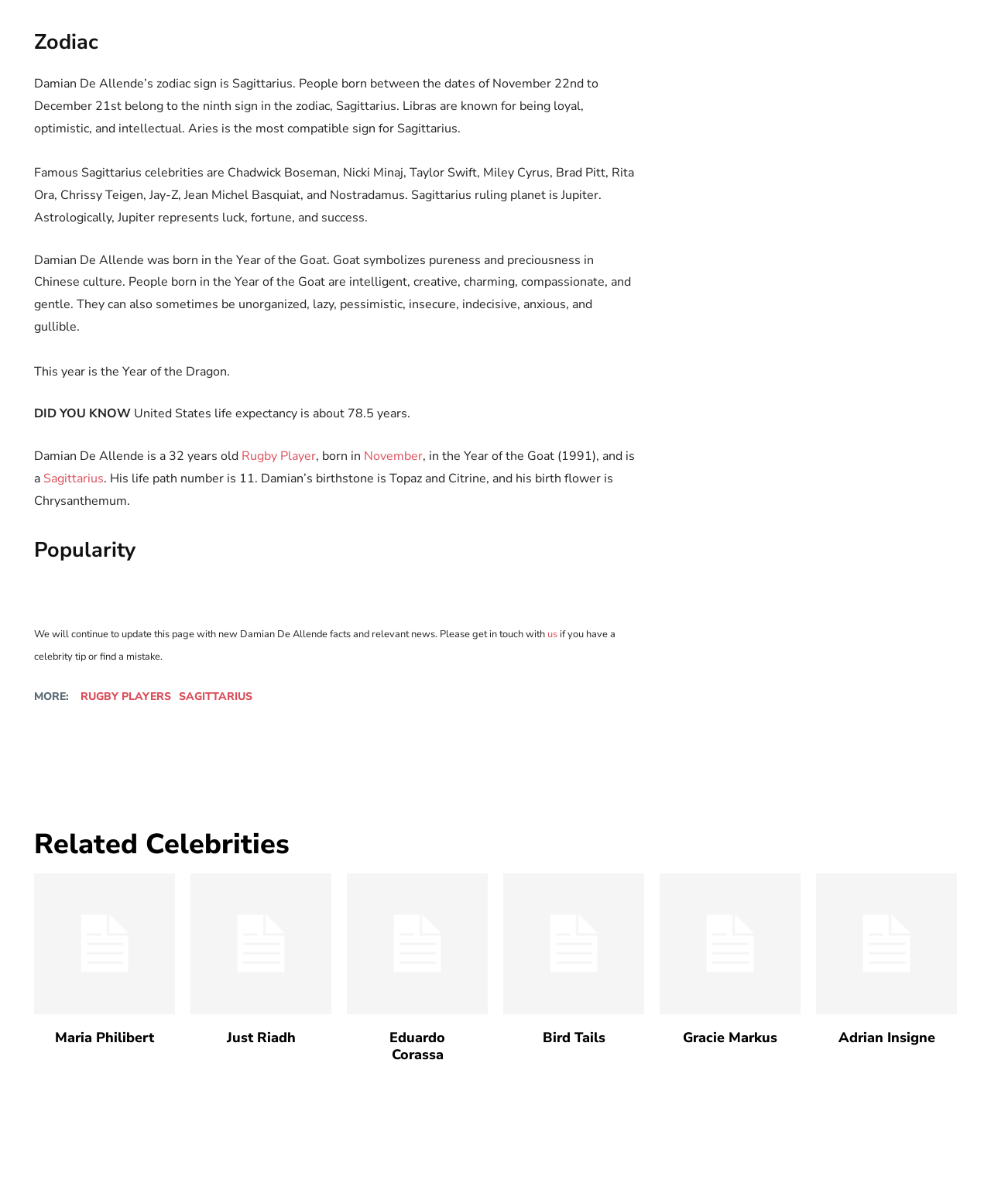Specify the bounding box coordinates of the area that needs to be clicked to achieve the following instruction: "Click on the link to learn more about Rugby Players".

[0.081, 0.572, 0.173, 0.585]